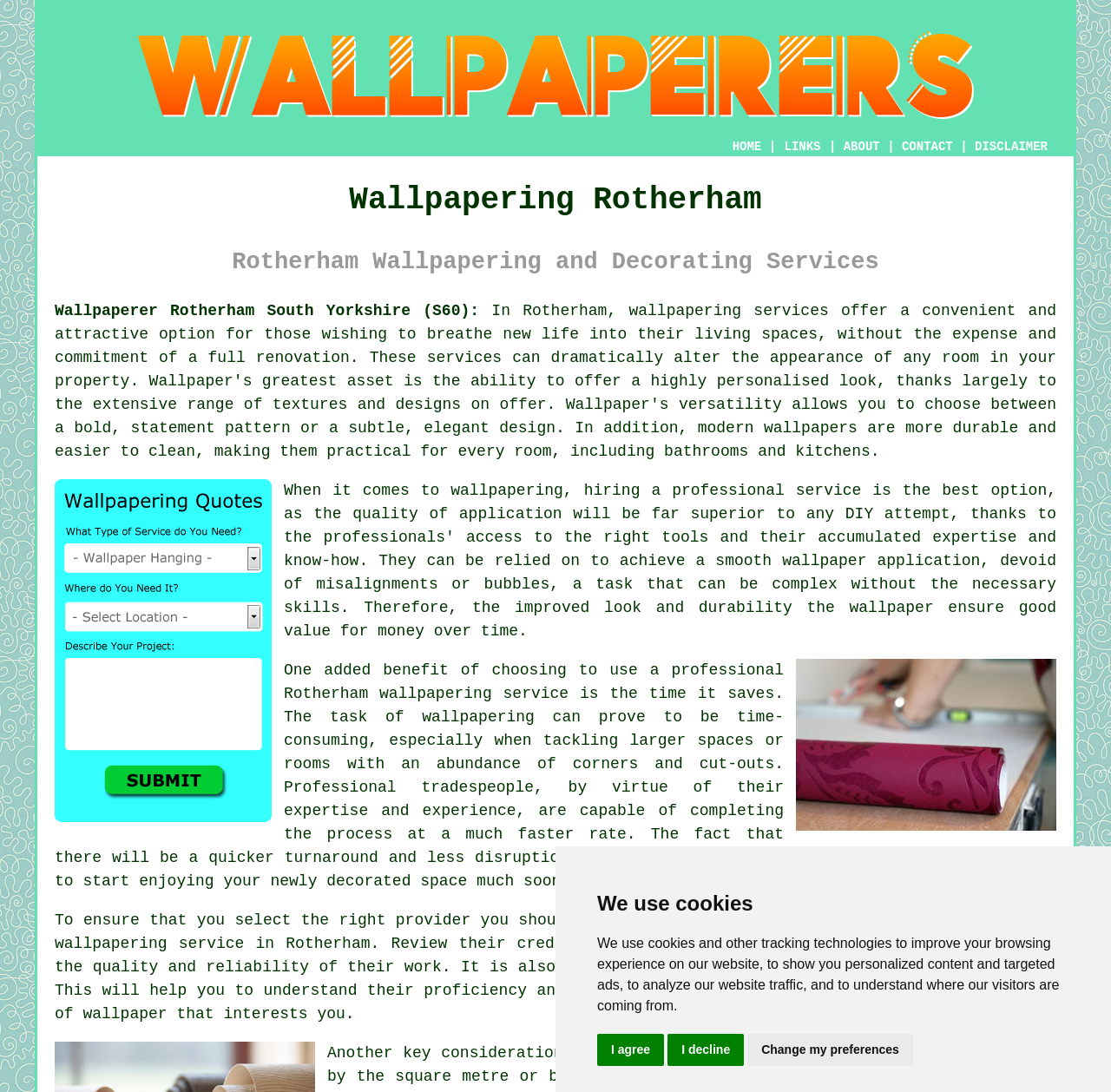What is the main service offered by this website?
Answer with a single word or phrase by referring to the visual content.

Wallpapering